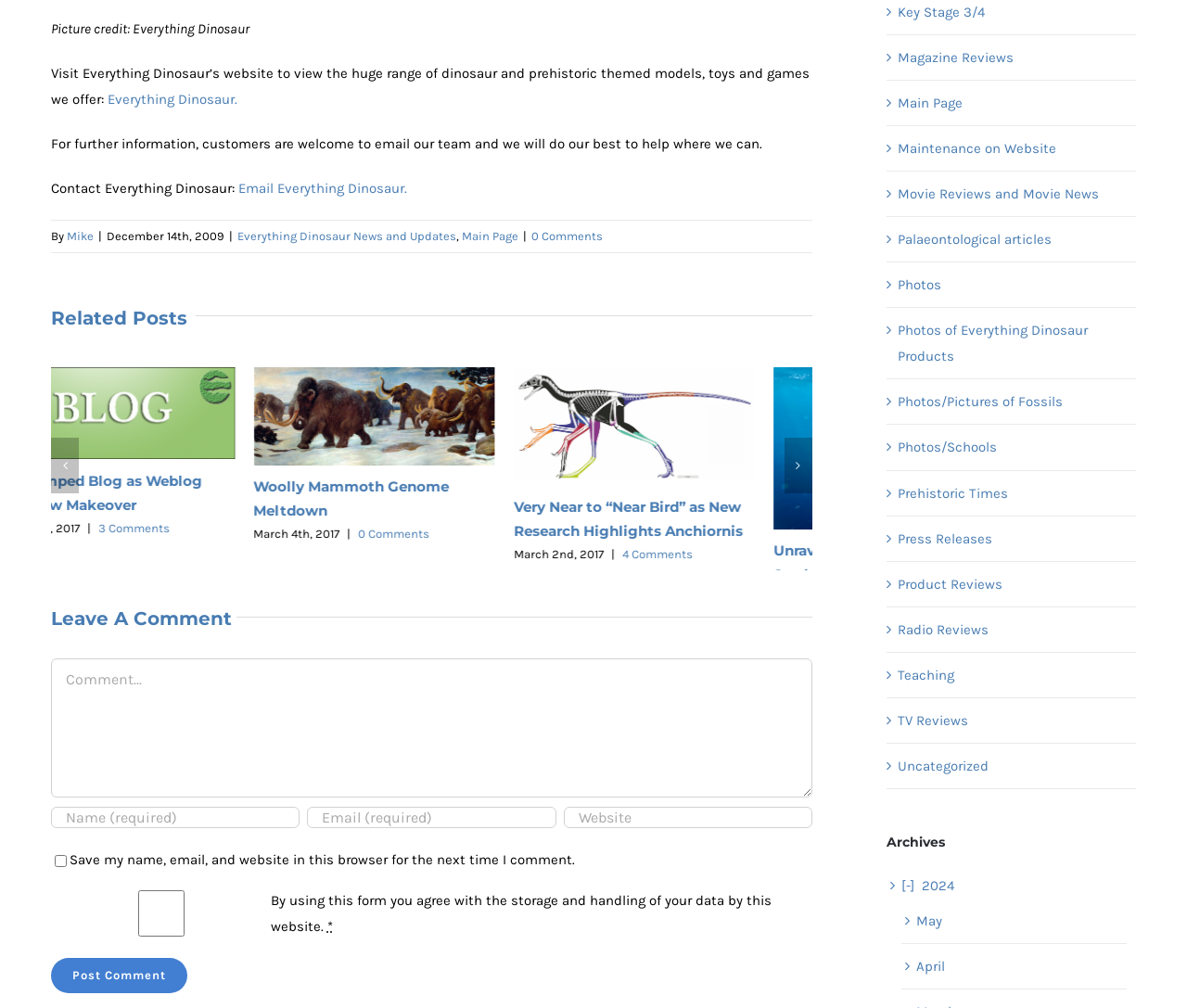Pinpoint the bounding box coordinates of the area that should be clicked to complete the following instruction: "Email Everything Dinosaur". The coordinates must be given as four float numbers between 0 and 1, i.e., [left, top, right, bottom].

[0.201, 0.178, 0.343, 0.195]